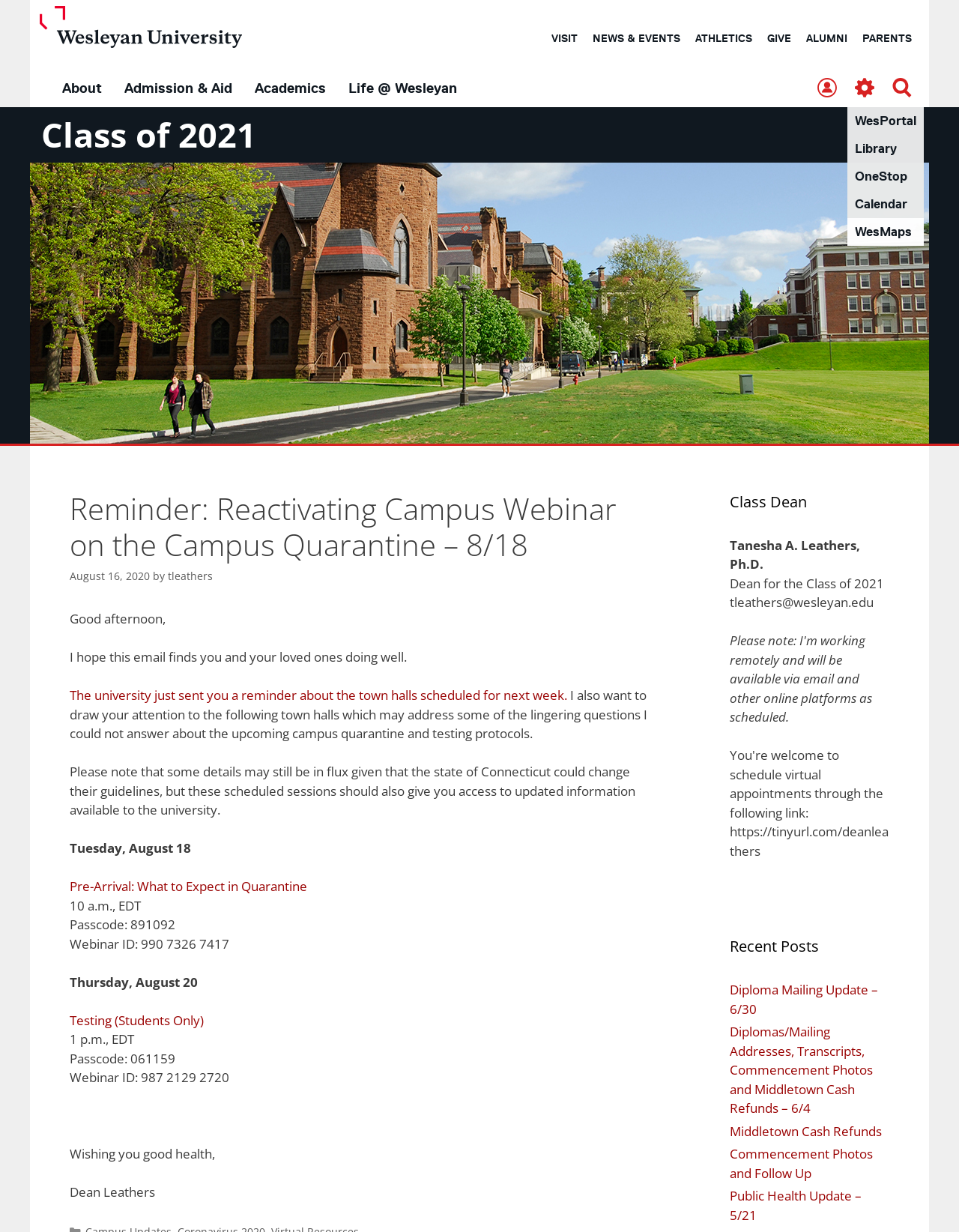Who is the author of the email?
Provide a short answer using one word or a brief phrase based on the image.

Dean Leathers